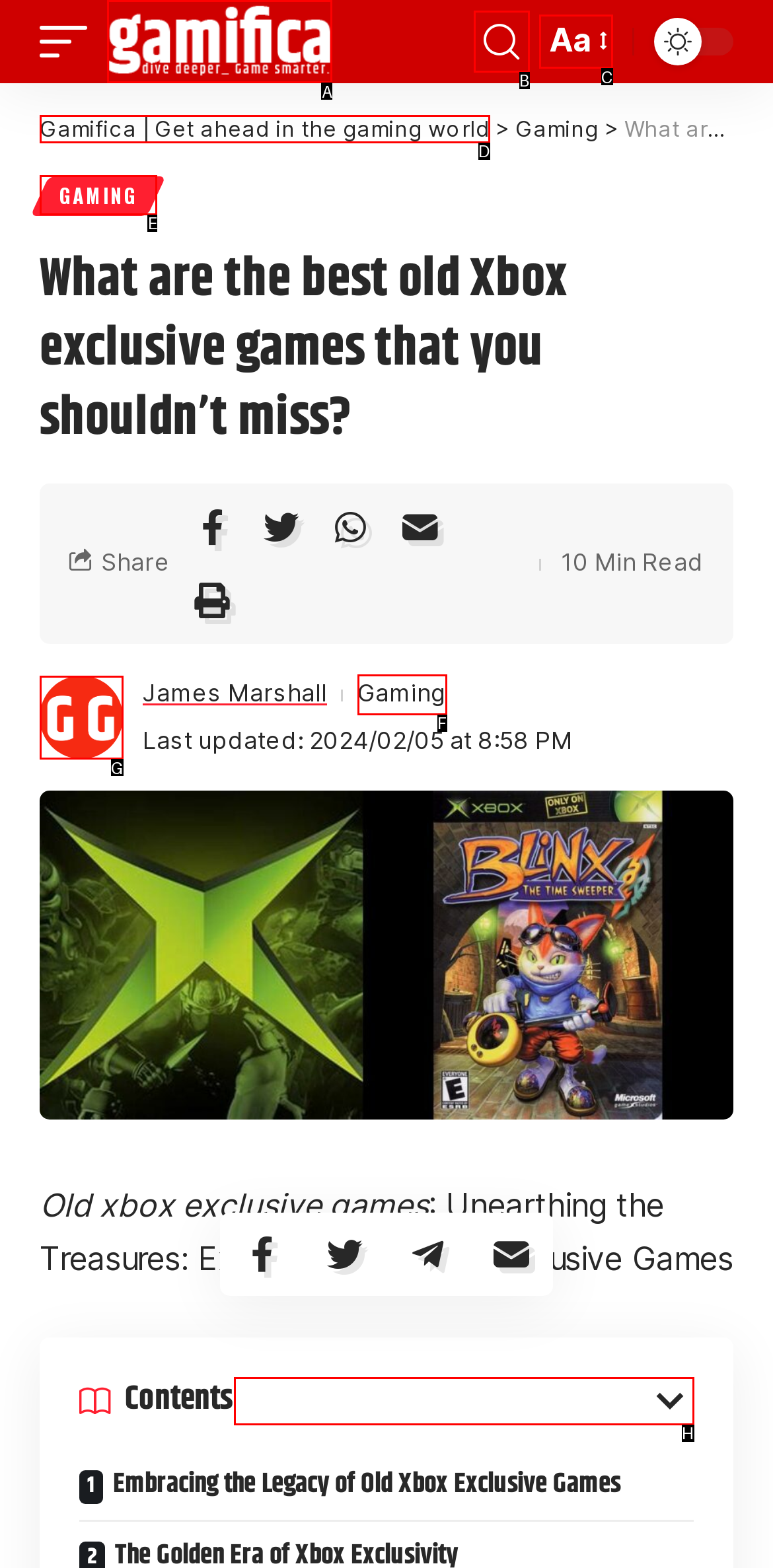Choose the letter of the option that needs to be clicked to perform the task: search for something. Answer with the letter.

B